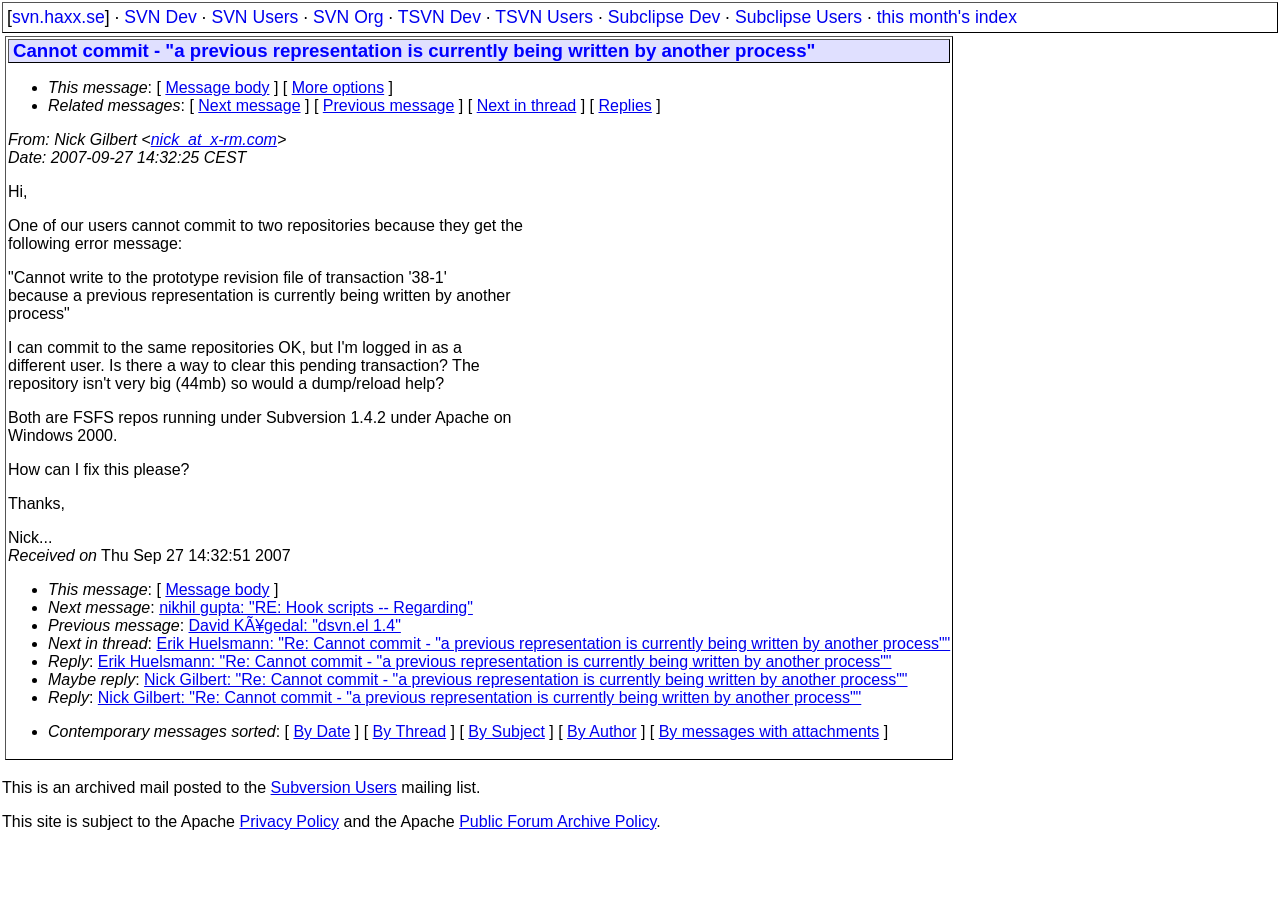Specify the bounding box coordinates of the area to click in order to execute this command: 'Read Privacy Policy'. The coordinates should consist of four float numbers ranging from 0 to 1, and should be formatted as [left, top, right, bottom].

[0.187, 0.891, 0.265, 0.91]